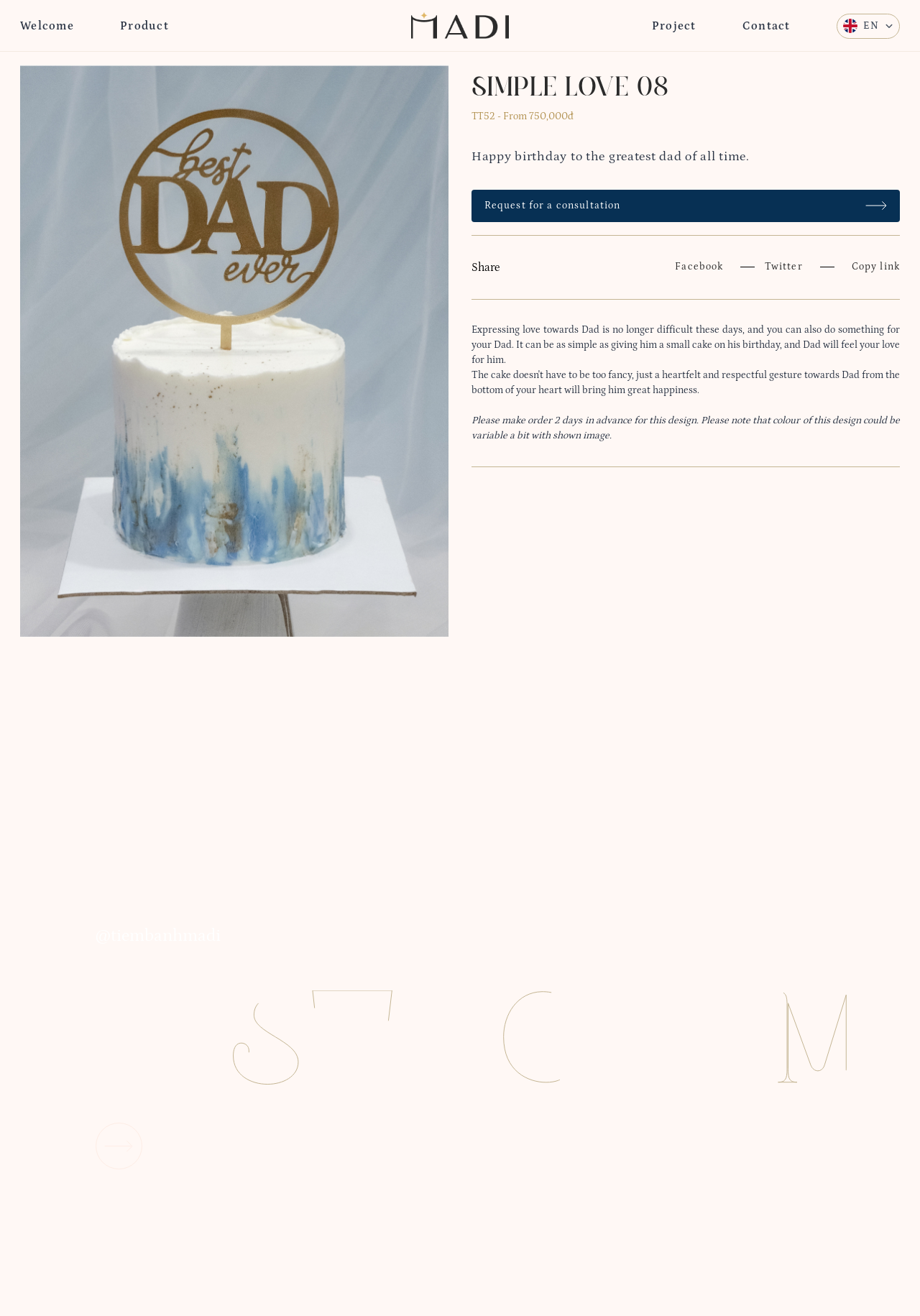What is the name of the product?
Look at the screenshot and respond with a single word or phrase.

TT52